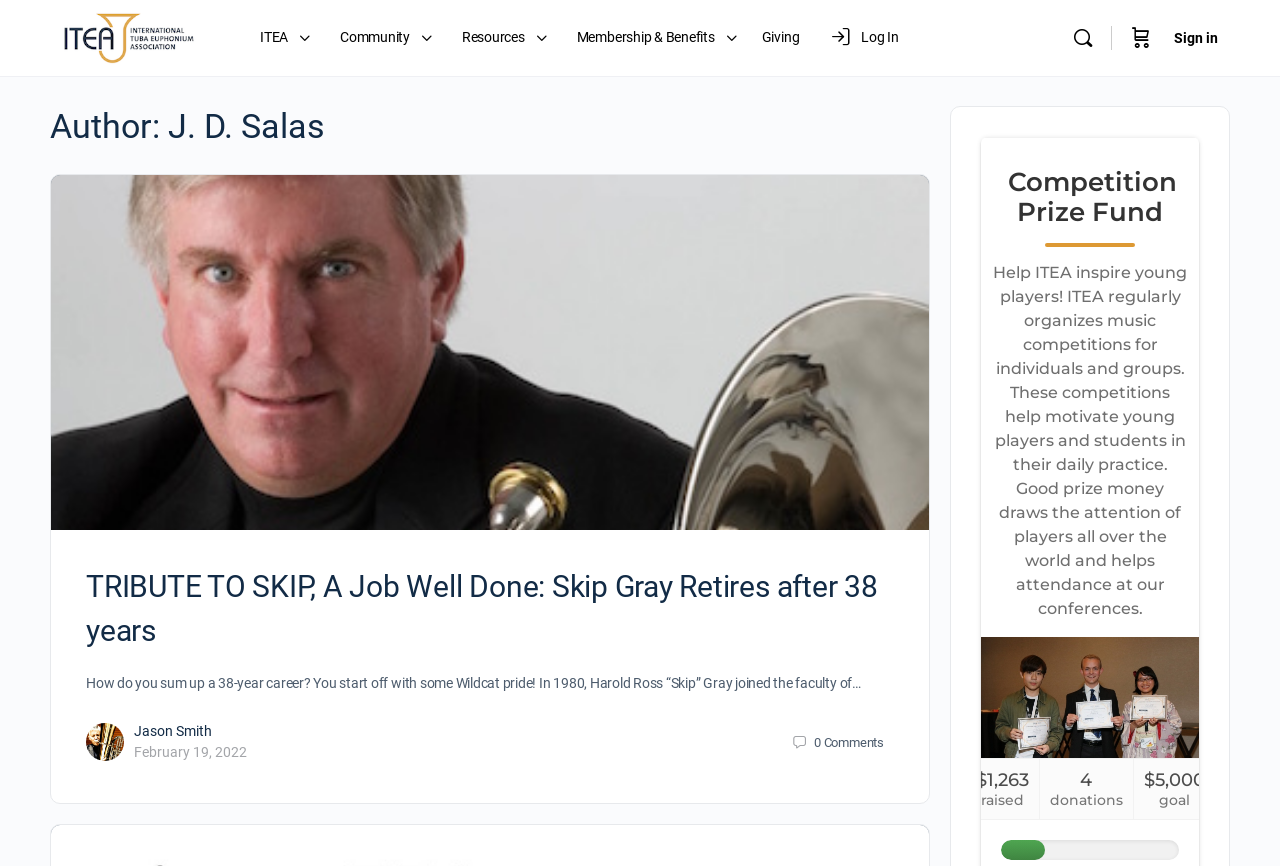How many years did Skip Gray work?
Examine the screenshot and reply with a single word or phrase.

38 years